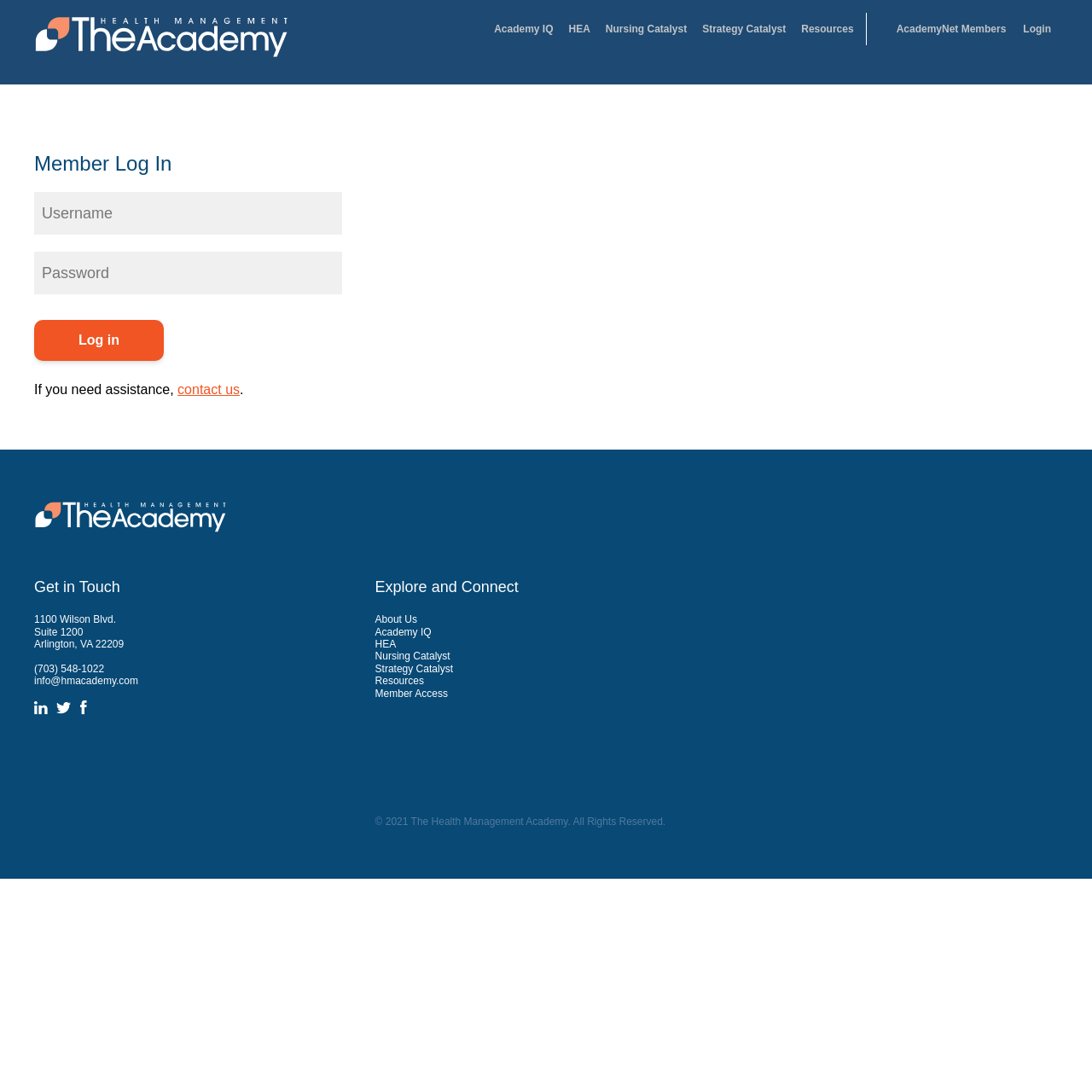What is the purpose of the login page?
Answer with a single word or phrase by referring to the visual content.

Member Log In